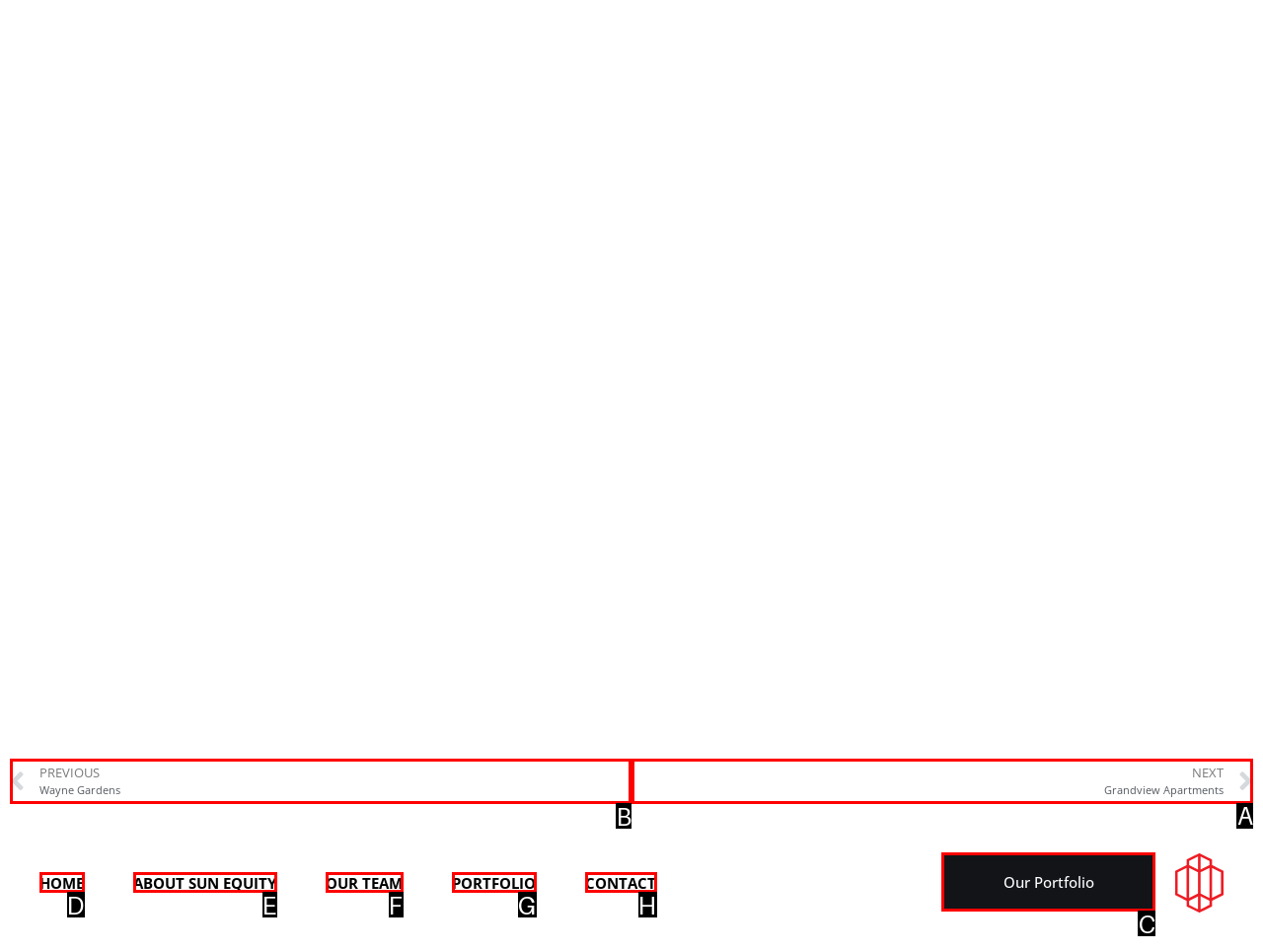Point out which UI element to click to complete this task: go to next page
Answer with the letter corresponding to the right option from the available choices.

A